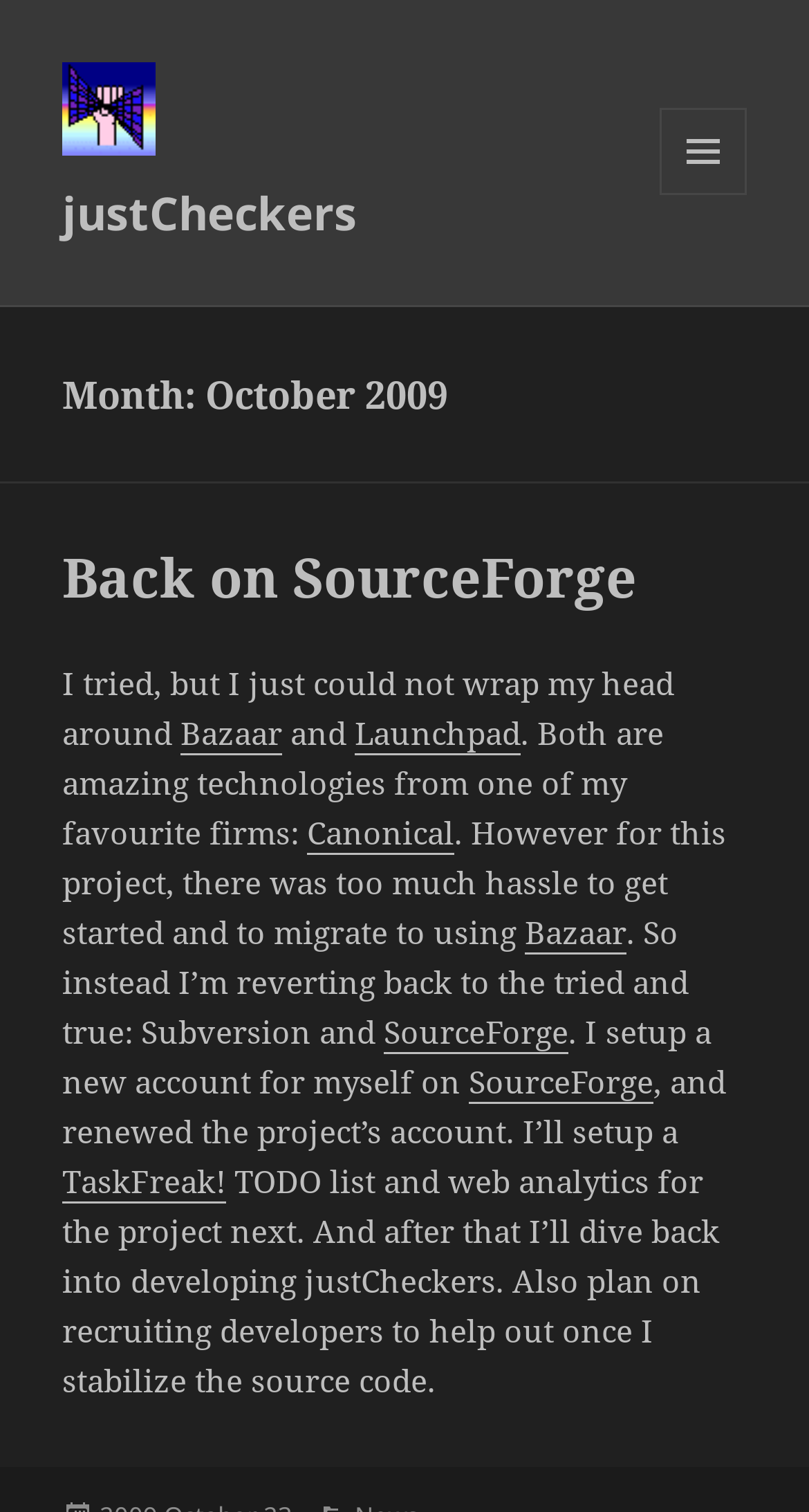Please find the bounding box coordinates of the element that you should click to achieve the following instruction: "go to Back on SourceForge page". The coordinates should be presented as four float numbers between 0 and 1: [left, top, right, bottom].

[0.077, 0.357, 0.787, 0.406]